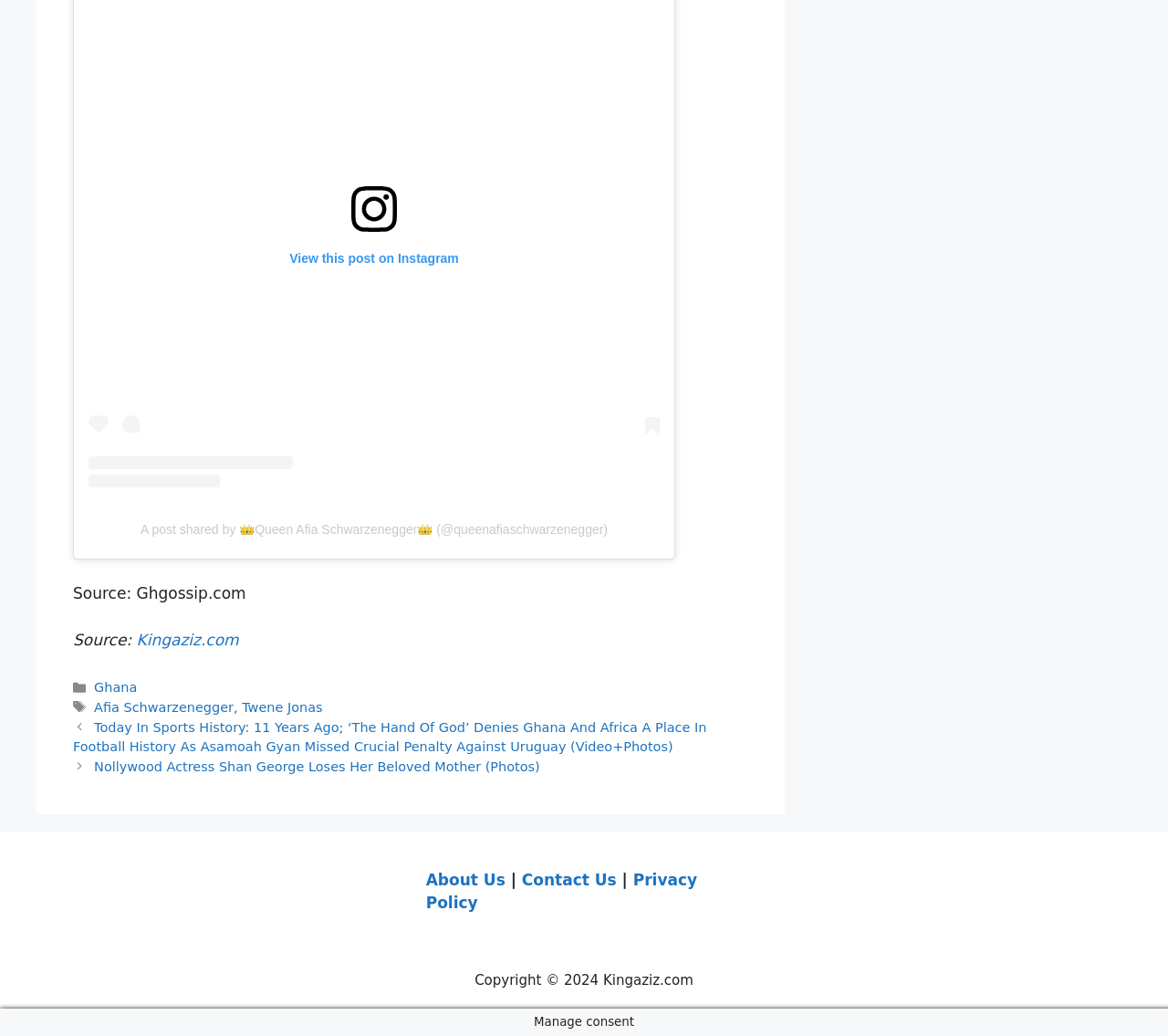How many categories are mentioned?
Answer the question with detailed information derived from the image.

There is only one category mentioned, which is 'Ghana', and it is a link element located in the footer section of the webpage.